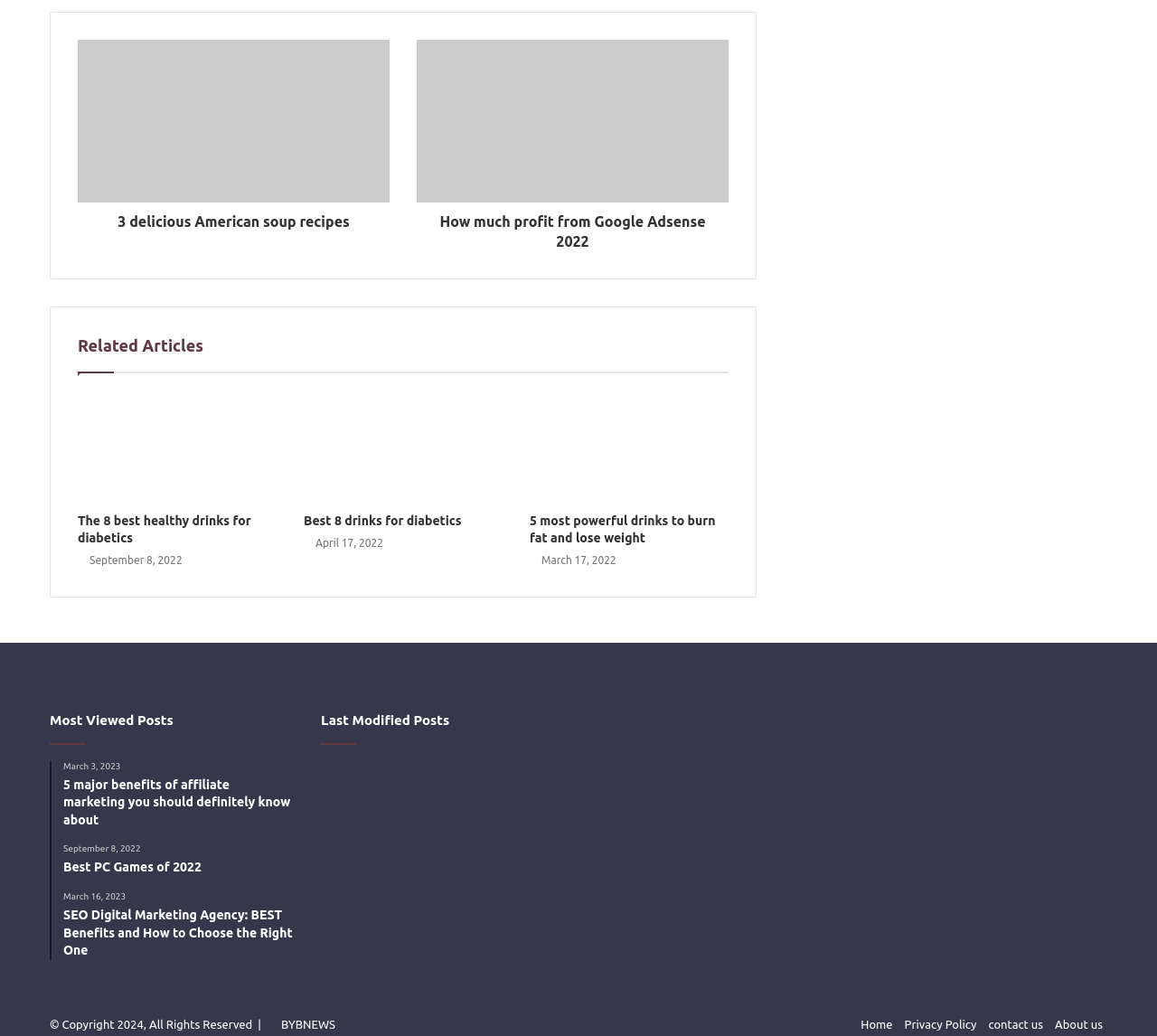Kindly provide the bounding box coordinates of the section you need to click on to fulfill the given instruction: "Read the post about The 8 best healthy drinks for diabetics".

[0.067, 0.377, 0.239, 0.486]